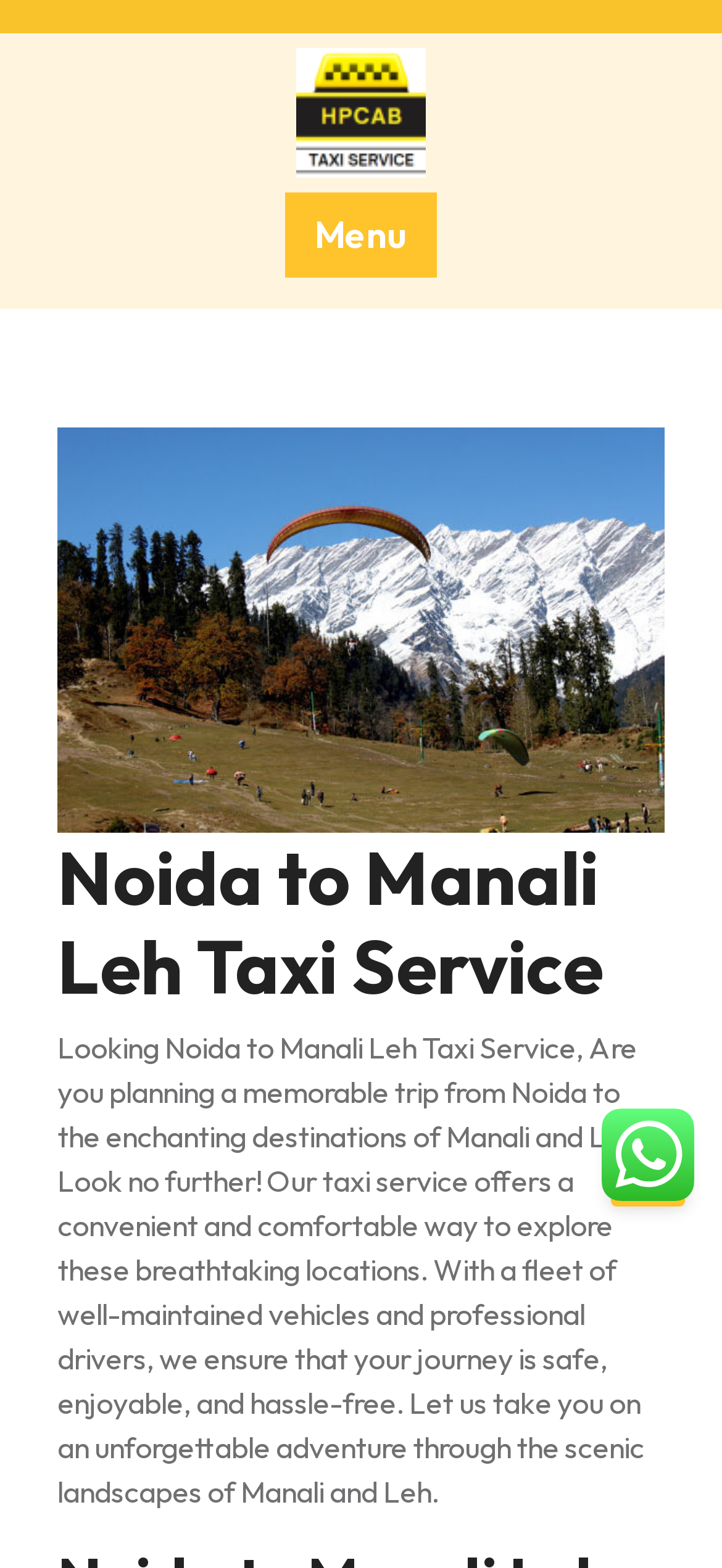What type of vehicles are available for taxi service?
Using the image, provide a detailed and thorough answer to the question.

I inferred this information by understanding the context of the webpage, which is about taxi service from Noida to Manali and Leh. The webpage likely provides different types of vehicles for this service, which are AC, non AC, Hatchback, SUV, Sedan, Tempo Traveller, and Luxury.